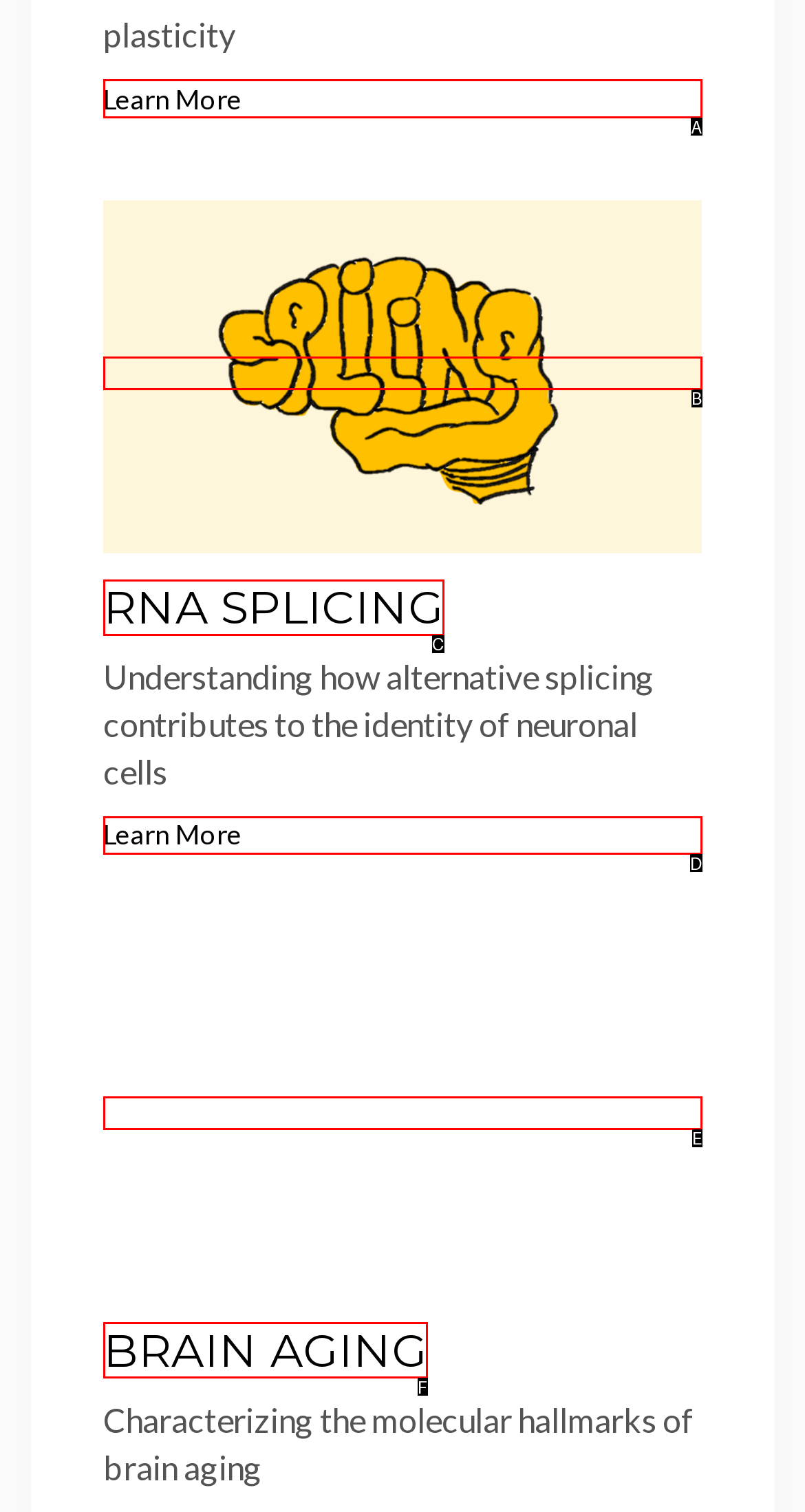From the options shown, which one fits the description: Brain aging? Respond with the appropriate letter.

F